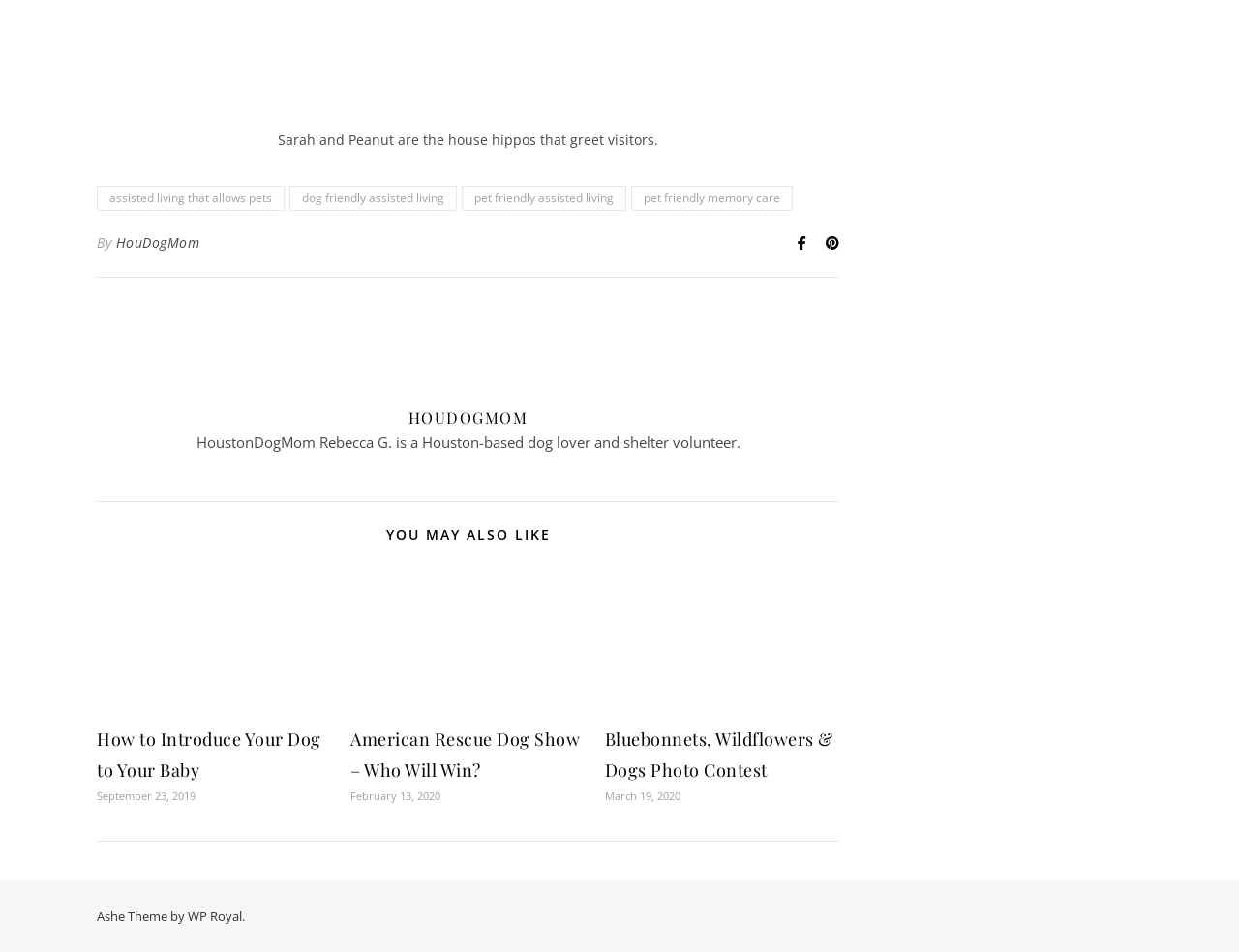Please specify the bounding box coordinates of the clickable section necessary to execute the following command: "read about the author HouDogMom".

[0.329, 0.428, 0.426, 0.449]